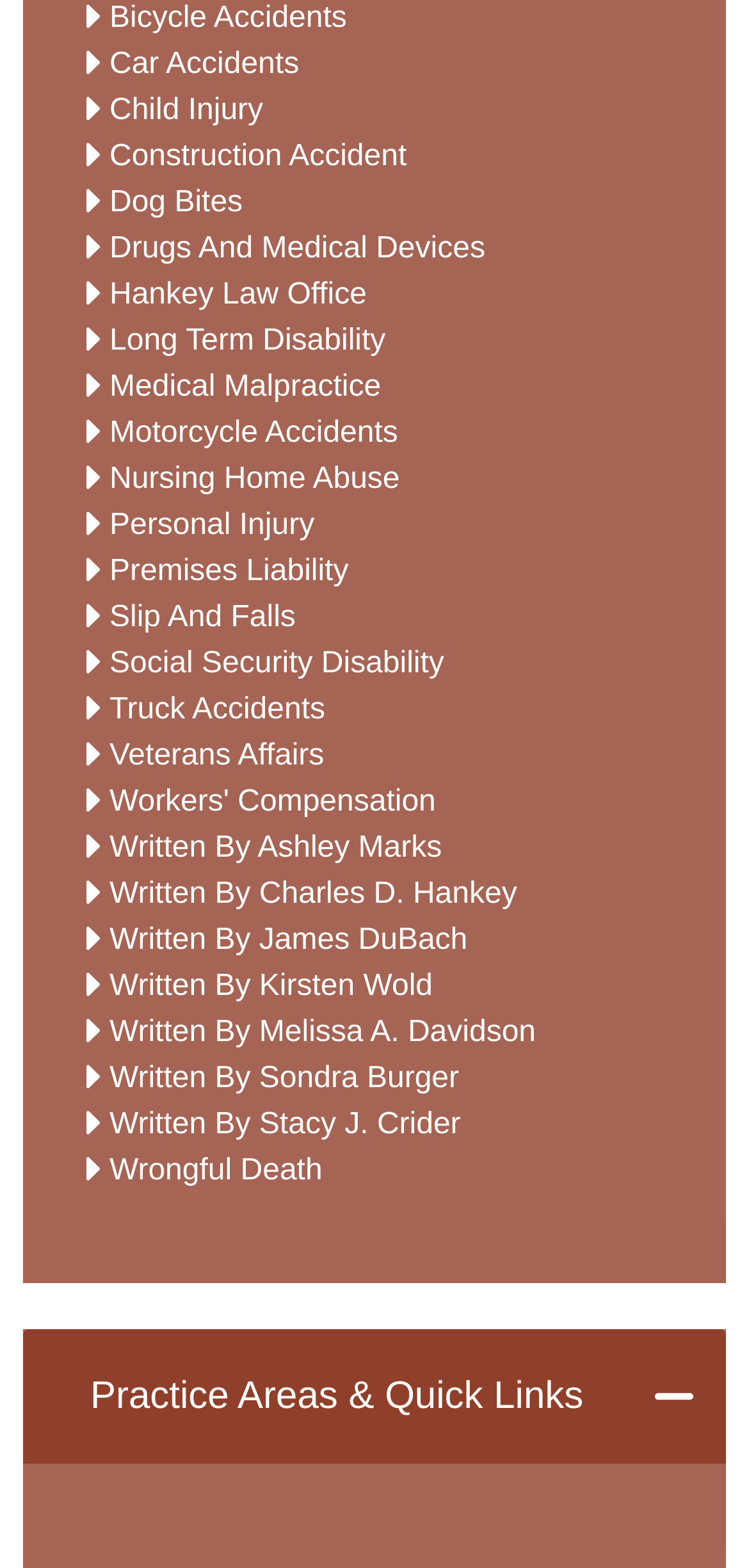What is the last practice area listed?
With the help of the image, please provide a detailed response to the question.

I looked at the list of links under the 'Practice Areas & Quick Links' section and found that the last link listed is 'Wrongful Death'.